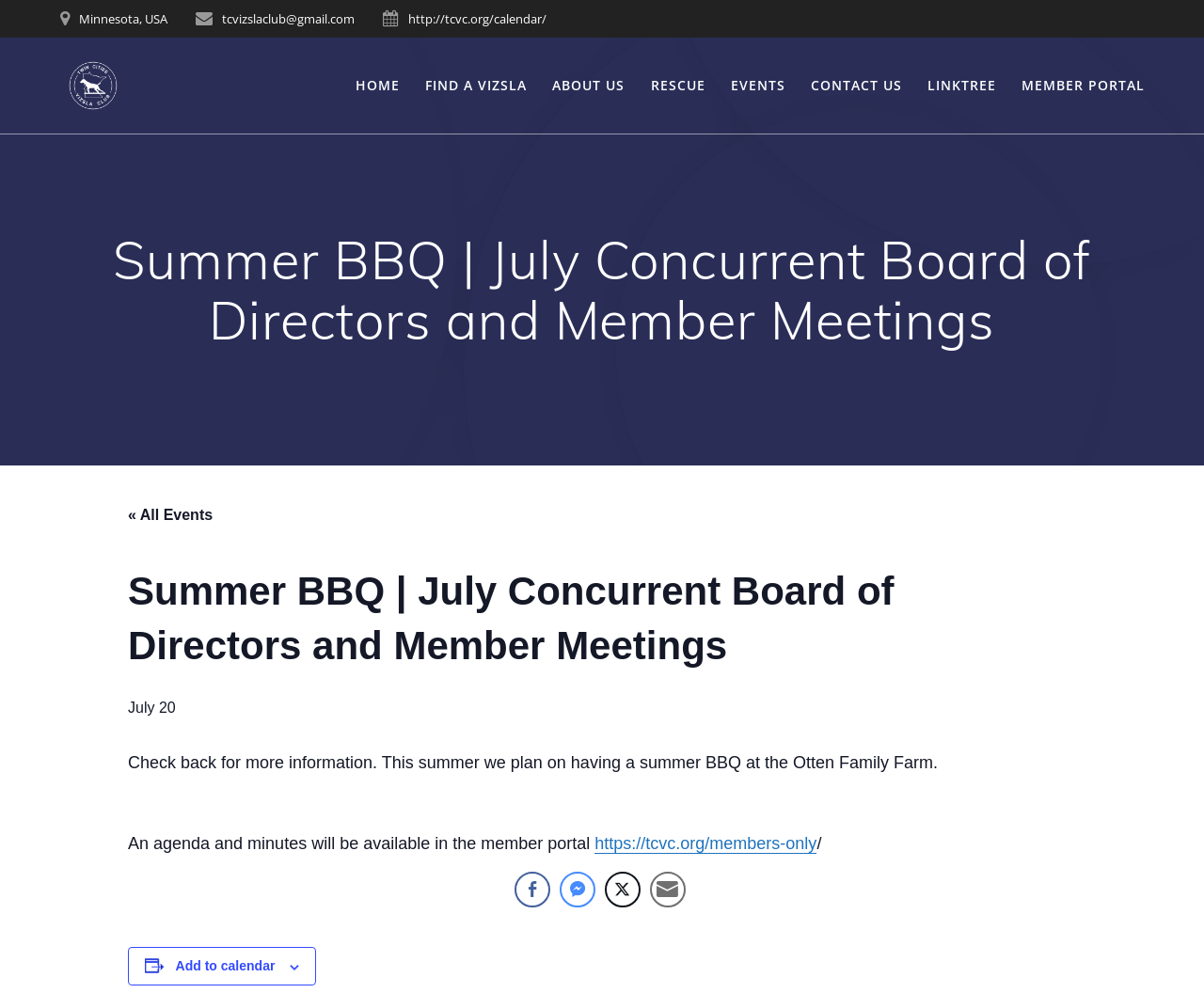Please identify the coordinates of the bounding box for the clickable region that will accomplish this instruction: "Share on Facebook".

[0.427, 0.878, 0.457, 0.914]